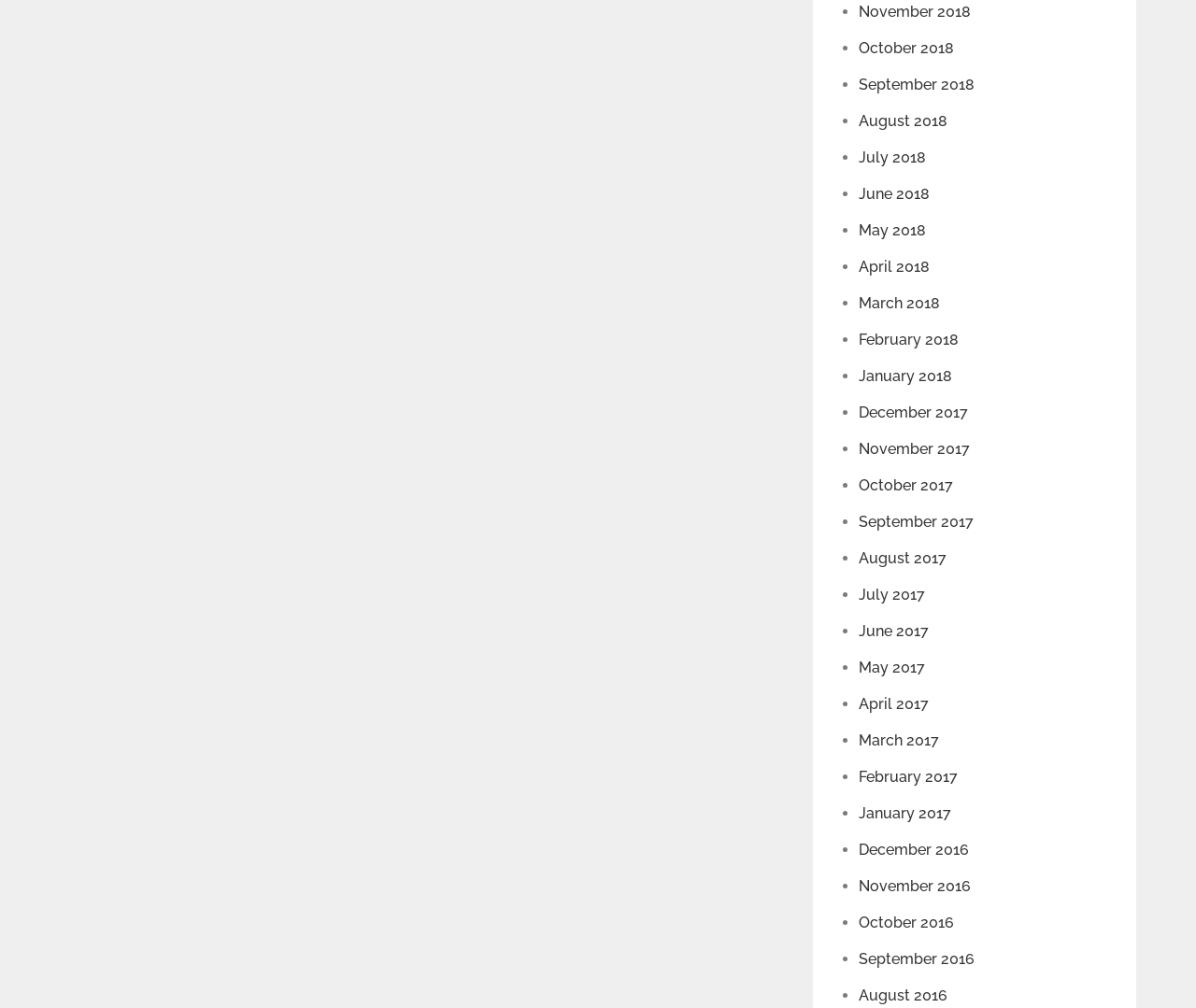Identify the bounding box coordinates of the region that should be clicked to execute the following instruction: "View January 2017".

[0.718, 0.798, 0.796, 0.815]